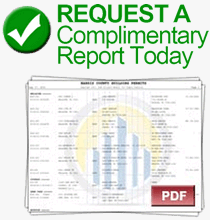What format is the report available in for download?
Utilize the information in the image to give a detailed answer to the question.

The image features a red button labeled 'PDF', which indicates that the report is available in a downloadable format. This suggests that users interested in construction data insights can easily access the report in a portable document format.